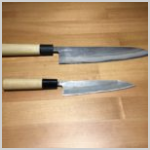Provide a comprehensive description of the image.

The image showcases two beautifully crafted Japanese kitchen knives, a Gyuto and a Petty, resting on a wooden surface. The larger knife, the Gyuto, features a slightly longer blade with a pronounced curve, ideal for various cutting techniques. The smaller knife, the Petty, is more suited for intricate and delicate tasks. Both knives boast traditional wooden handles, finished with a simple yet elegant black ferrule, enhancing their aesthetic appeal. The blades exhibit a polished steel finish, evidencing proper care and maintenance, and are positioned attractively to highlight their complementary sizes and designs, reflecting a deep appreciation for Japanese craftsmanship in culinary tools.